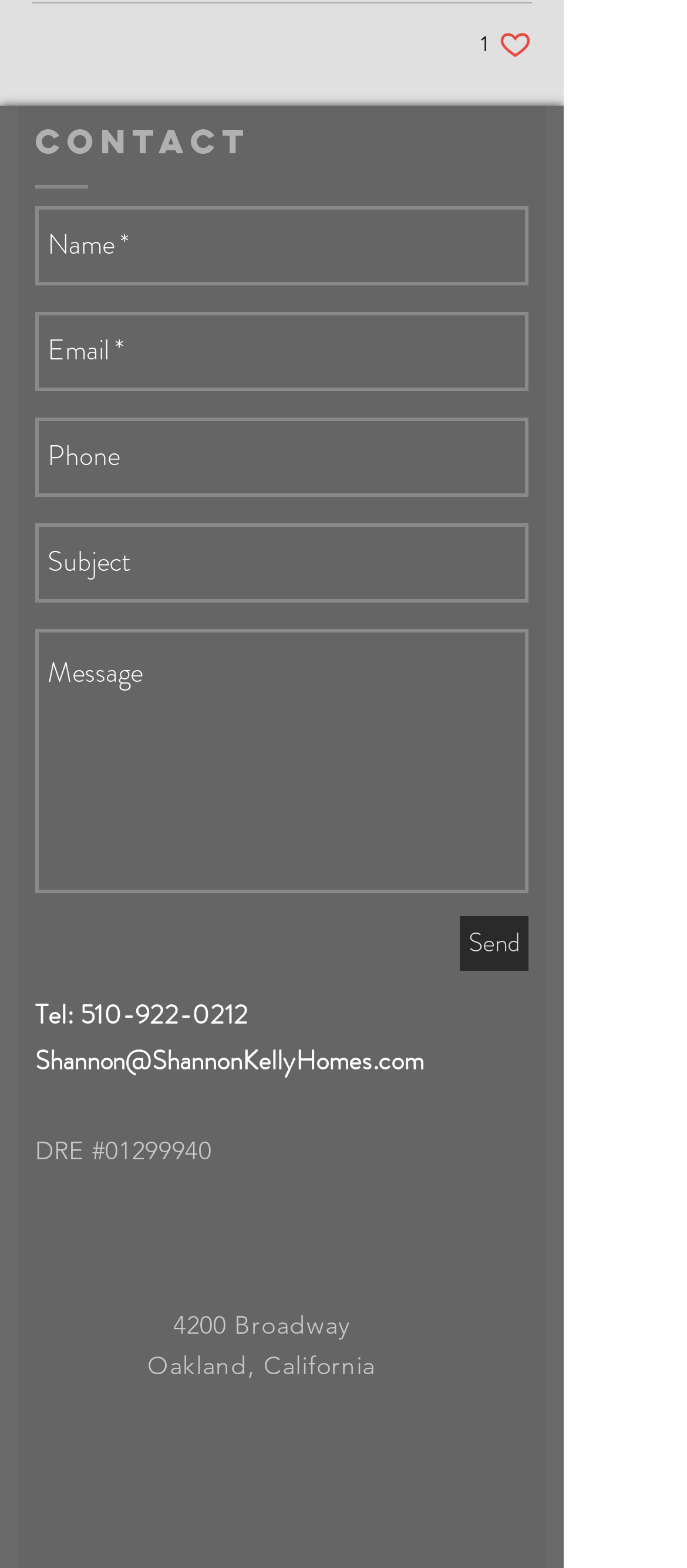Please provide the bounding box coordinate of the region that matches the element description: aria-label="Email *" name="email" placeholder="Email *". Coordinates should be in the format (top-left x, top-left y, bottom-right x, bottom-right y) and all values should be between 0 and 1.

[0.051, 0.199, 0.769, 0.249]